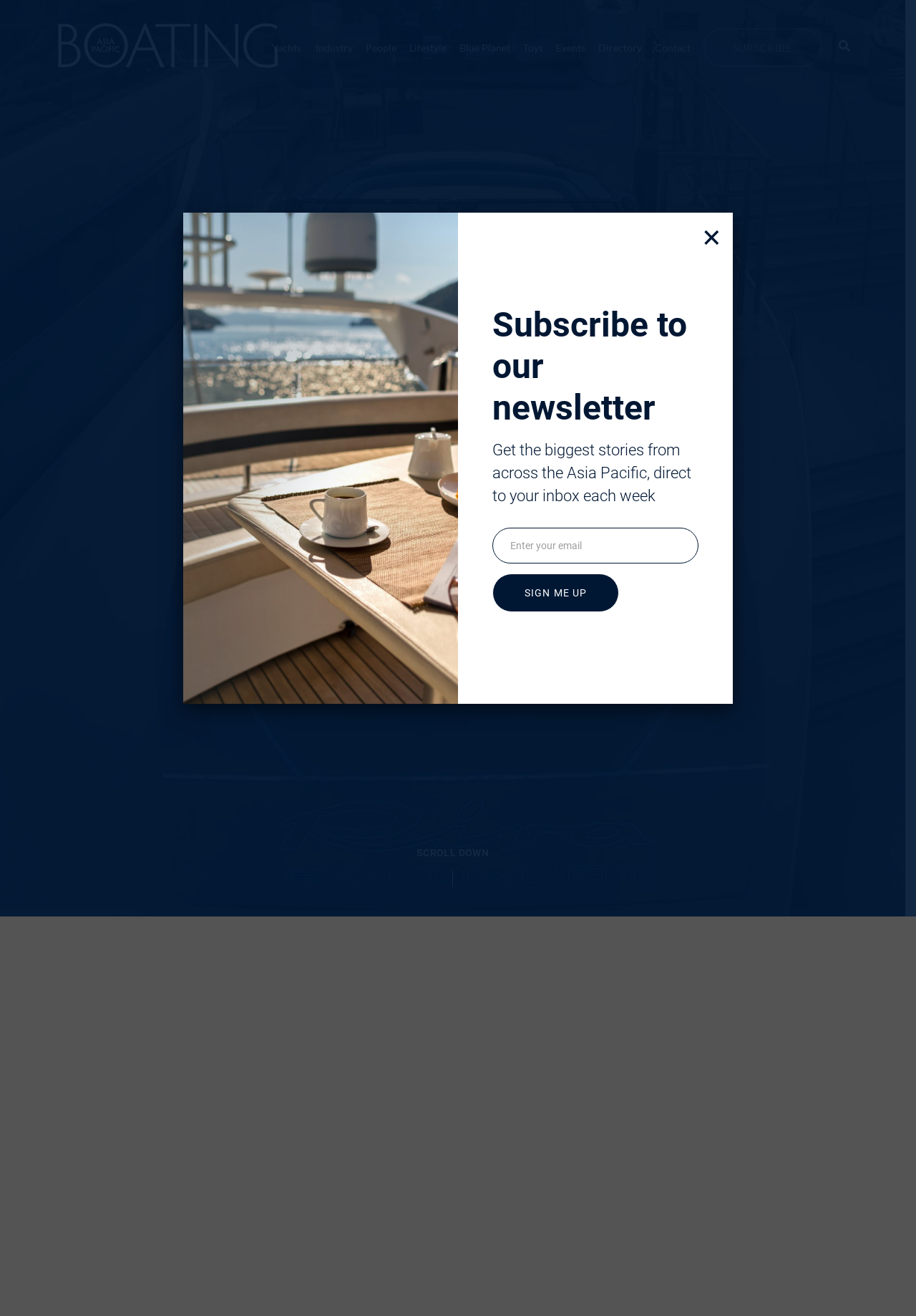Produce an extensive caption that describes everything on the webpage.

The webpage is about Riva's first fully electric boat, the Riva El-Iseo, revealed at the 2024 edition of boot Dusseldorf. At the top, there is a navigation menu with links to various sections such as "Yachts", "Industry", "People", "Lifestyle", and more. Below the navigation menu, there is a large heading that reads "Riva Reveals Its First Electric Boat". 

To the left of the heading, there is an image. Below the heading, there is a call-to-action button that says "SCROLL DOWN". On the same line, there is a "SHARE" button with three social media links next to it. 

The main content of the webpage starts with a byline "BY APB STAFF" and a date "on 26 Jan 2024". Below that, there is a paragraph of text that describes the Riva El-Iseo, a 9-metre runabout with a fully electric motor. 

At the bottom of the page, there is a modal dialog box that pops up, prompting users to subscribe to a newsletter. The dialog box has a heading, a text box to enter an email address, and a "Sign me up" button. There is also a "Close" button at the top right corner of the dialog box.